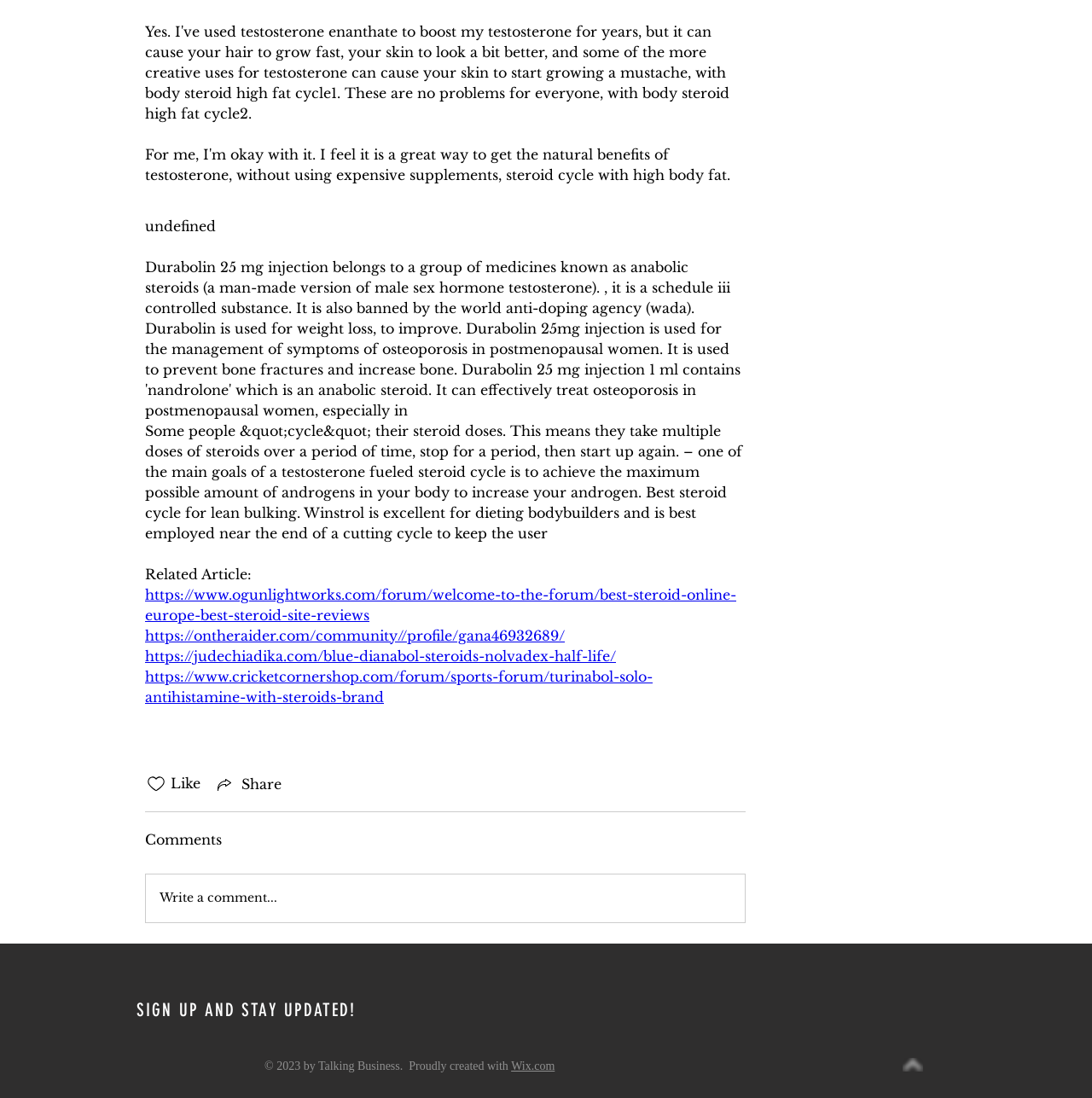Determine the bounding box coordinates of the clickable region to carry out the instruction: "Share via link".

[0.196, 0.705, 0.258, 0.723]